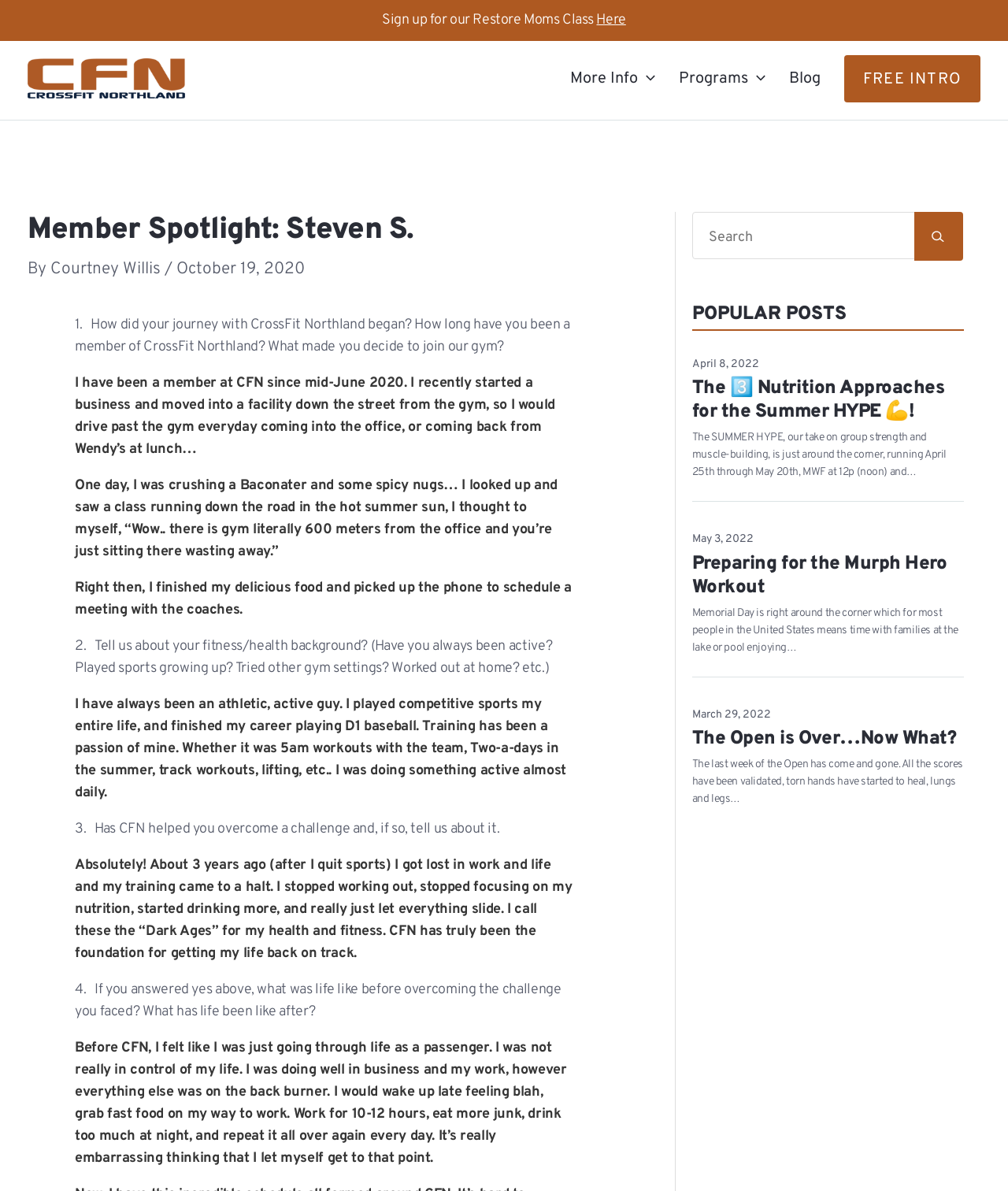Specify the bounding box coordinates of the area to click in order to follow the given instruction: "Search for something in the search box."

[0.687, 0.178, 0.908, 0.218]